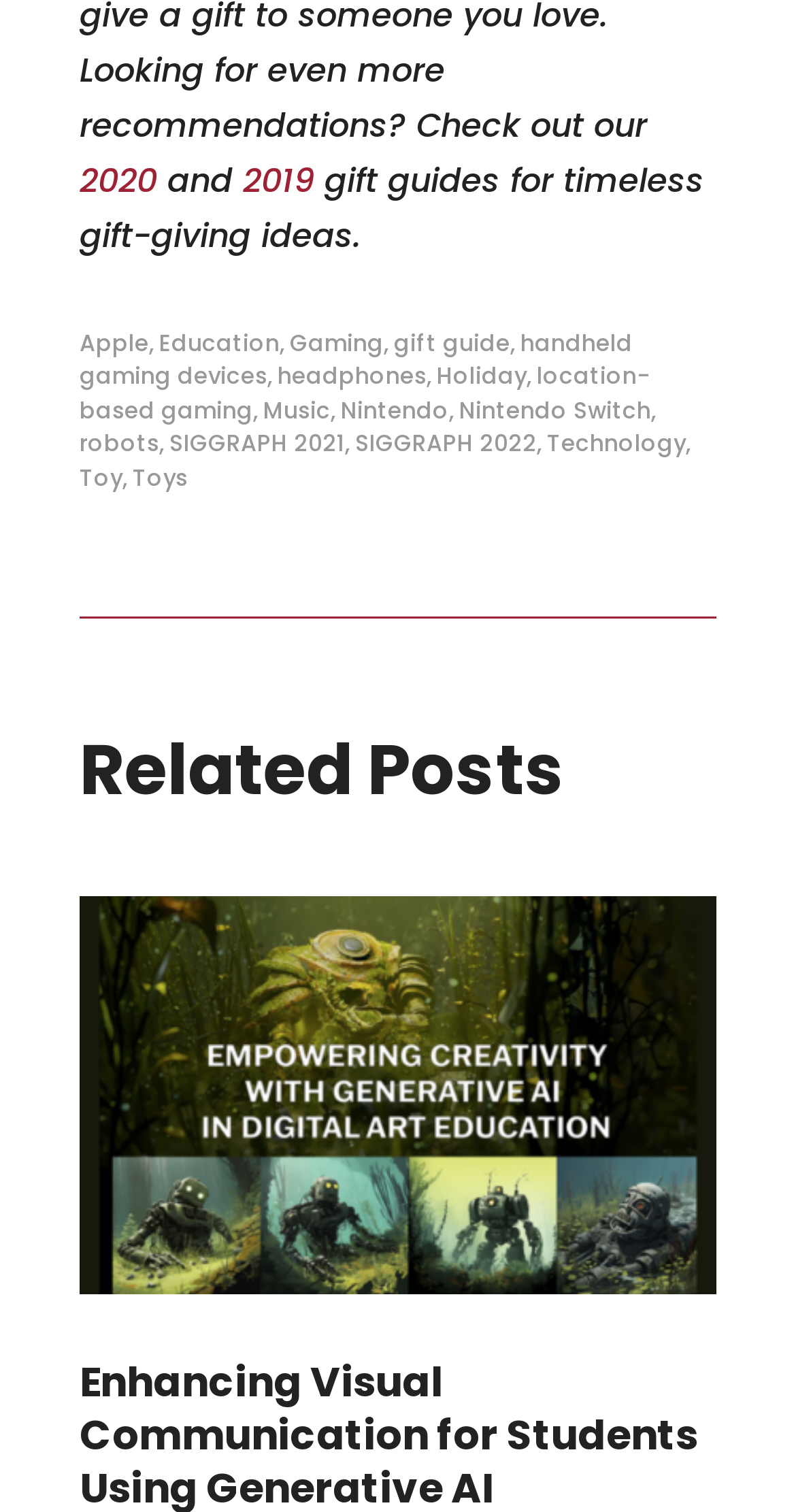Can you find the bounding box coordinates for the element that needs to be clicked to execute this instruction: "View gift guides for timeless gift-giving ideas"? The coordinates should be given as four float numbers between 0 and 1, i.e., [left, top, right, bottom].

[0.1, 0.104, 0.885, 0.172]